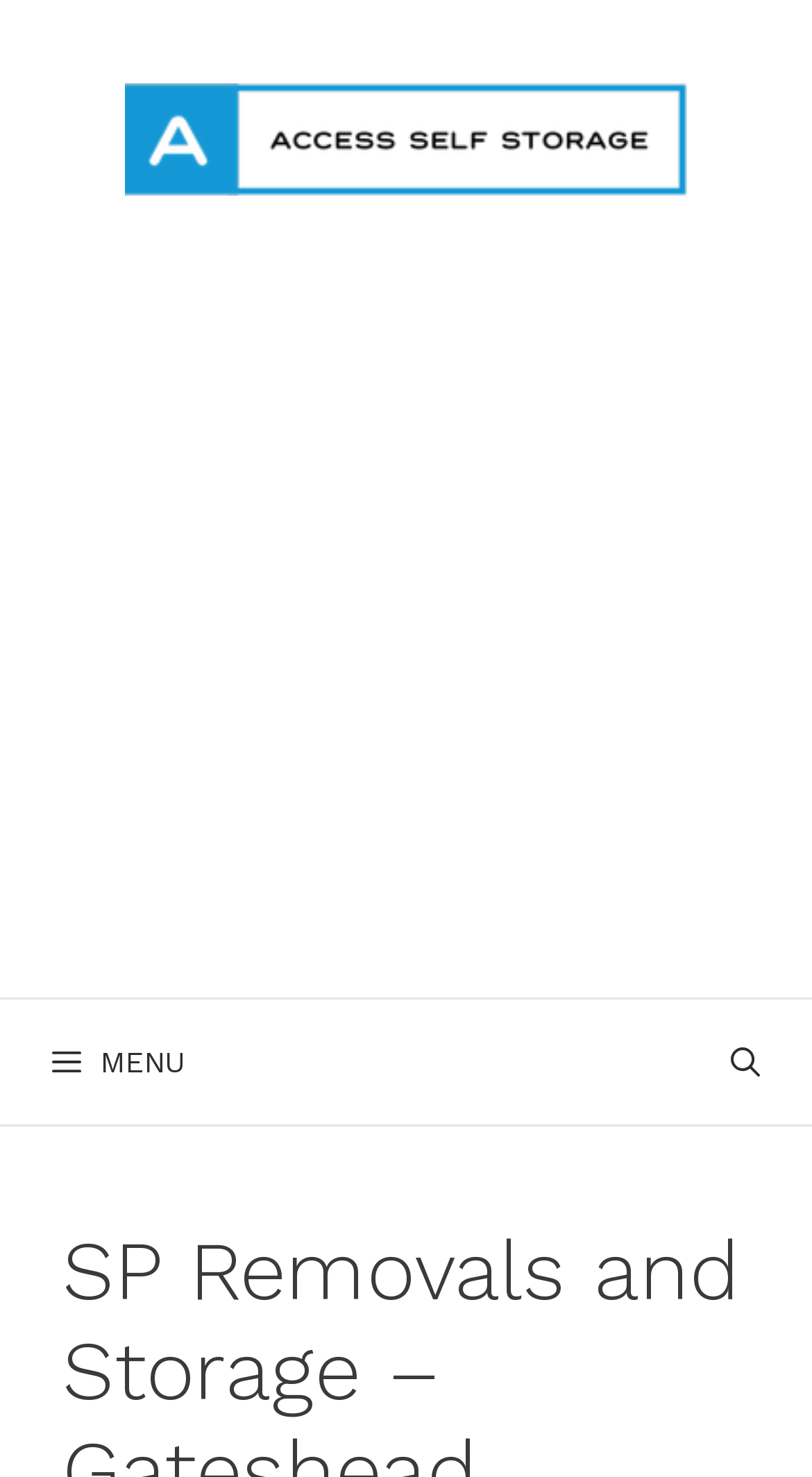Identify the bounding box coordinates for the UI element described as: "alt="Access Self Storage"".

[0.154, 0.078, 0.846, 0.106]